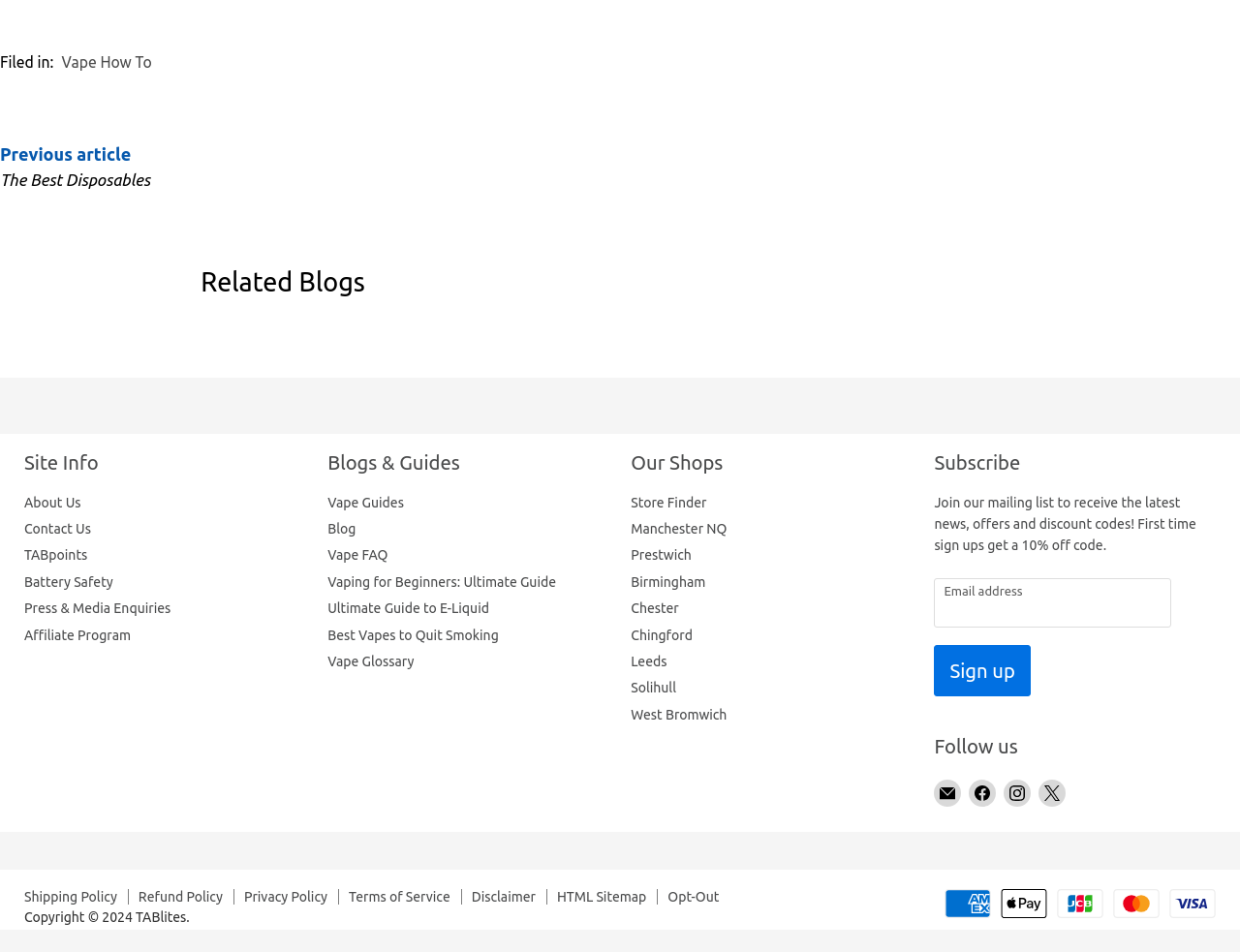Please identify the coordinates of the bounding box that should be clicked to fulfill this instruction: "Find us on Facebook".

[0.782, 0.819, 0.803, 0.847]